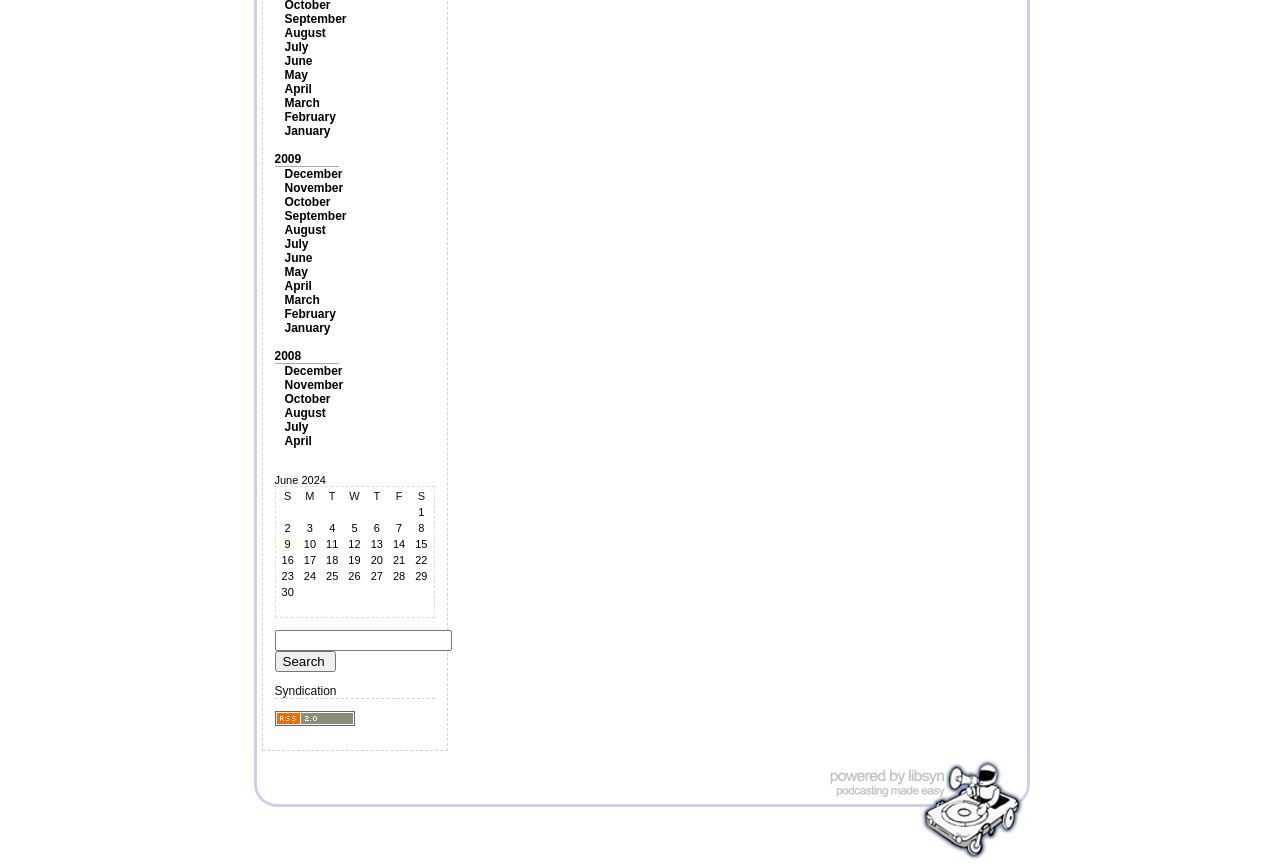Give the bounding box coordinates for this UI element: "name="Submit" value="Search"". The coordinates should be four float numbers between 0 and 1, arranged as [left, top, right, bottom].

[0.214, 0.752, 0.263, 0.776]